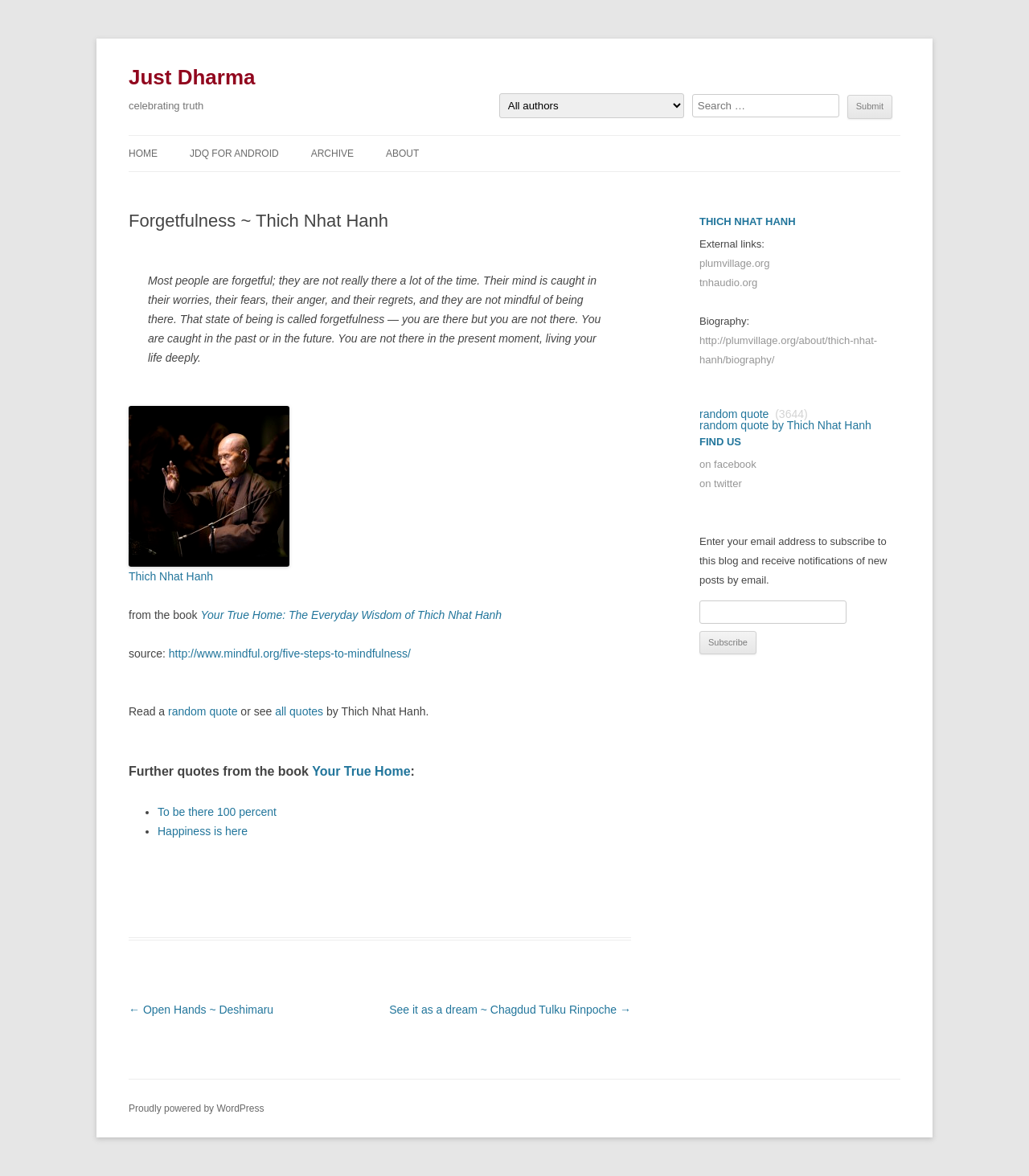What is the name of the book mentioned in the article?
Refer to the screenshot and answer in one word or phrase.

Your True Home